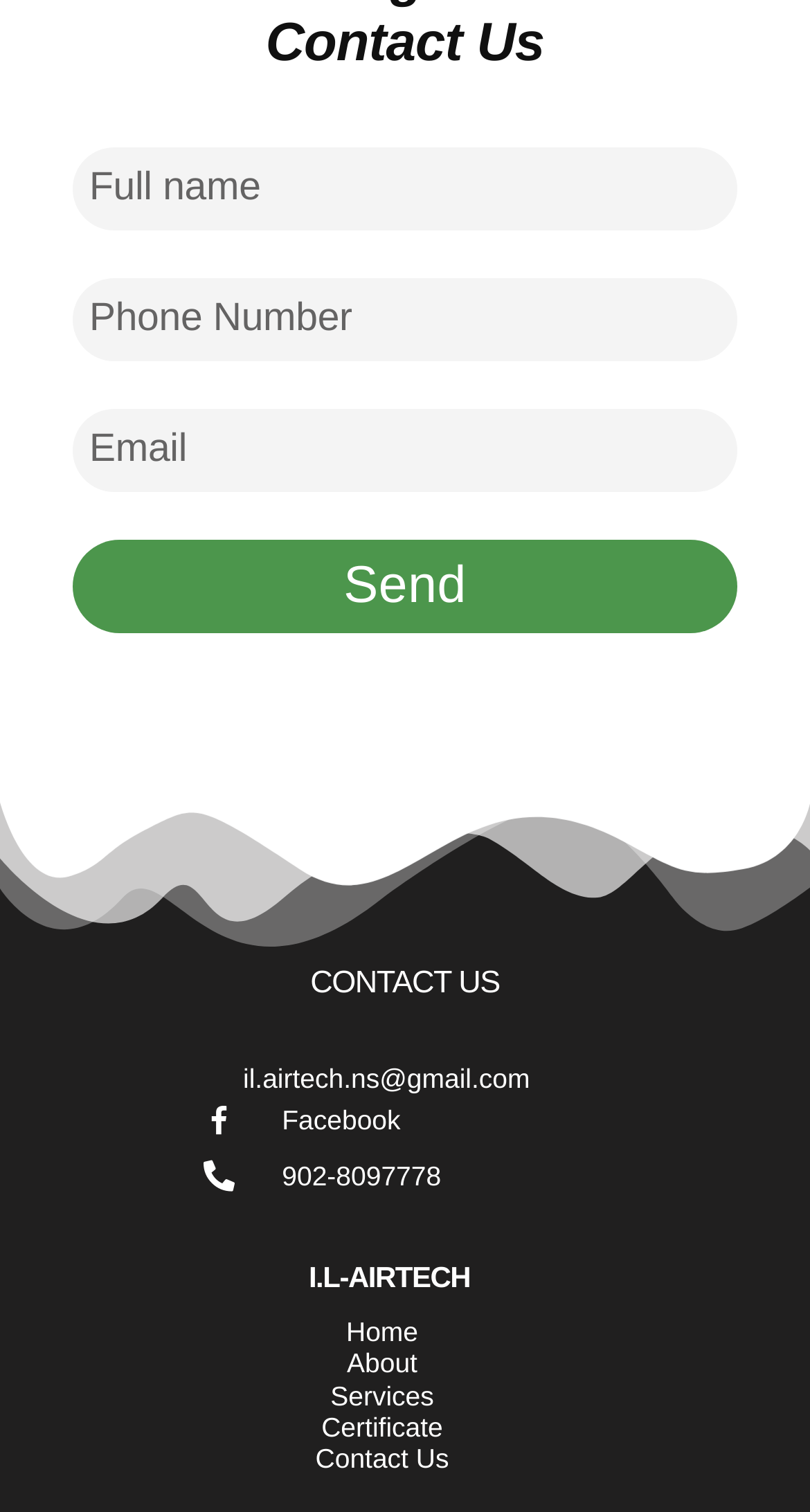Based on the image, give a detailed response to the question: What is the certificate mentioned on the webpage?

The webpage mentions a 'Certificate' as a static text, but it does not provide any further information about what this certificate is for or what it represents.